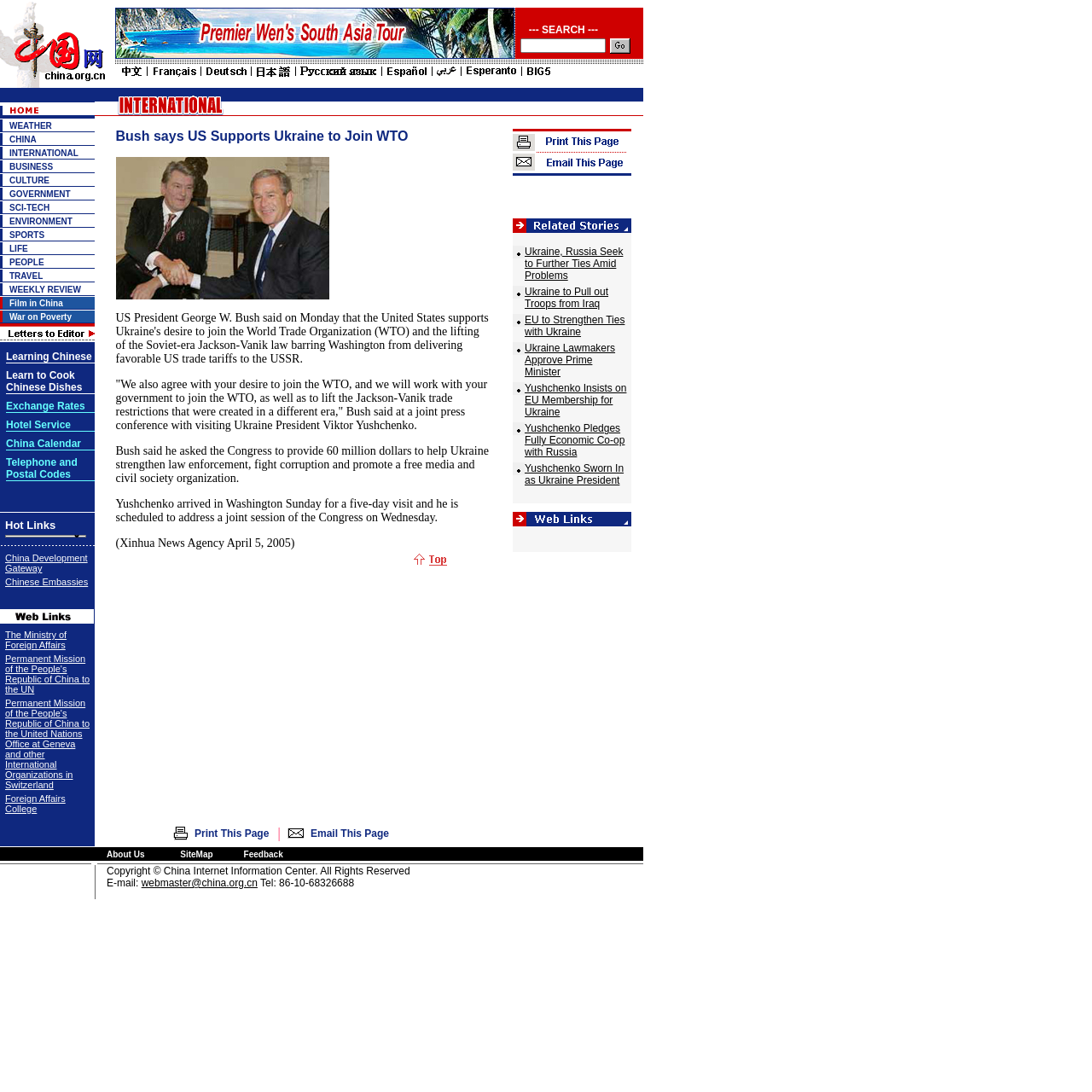What type of content is displayed in the main section of the webpage?
Please elaborate on the answer to the question with detailed information.

The main section of the webpage appears to display a list of news articles or headlines, possibly related to the categories listed in the top navigation menu, with each article or headline likely linking to a full news story or page.